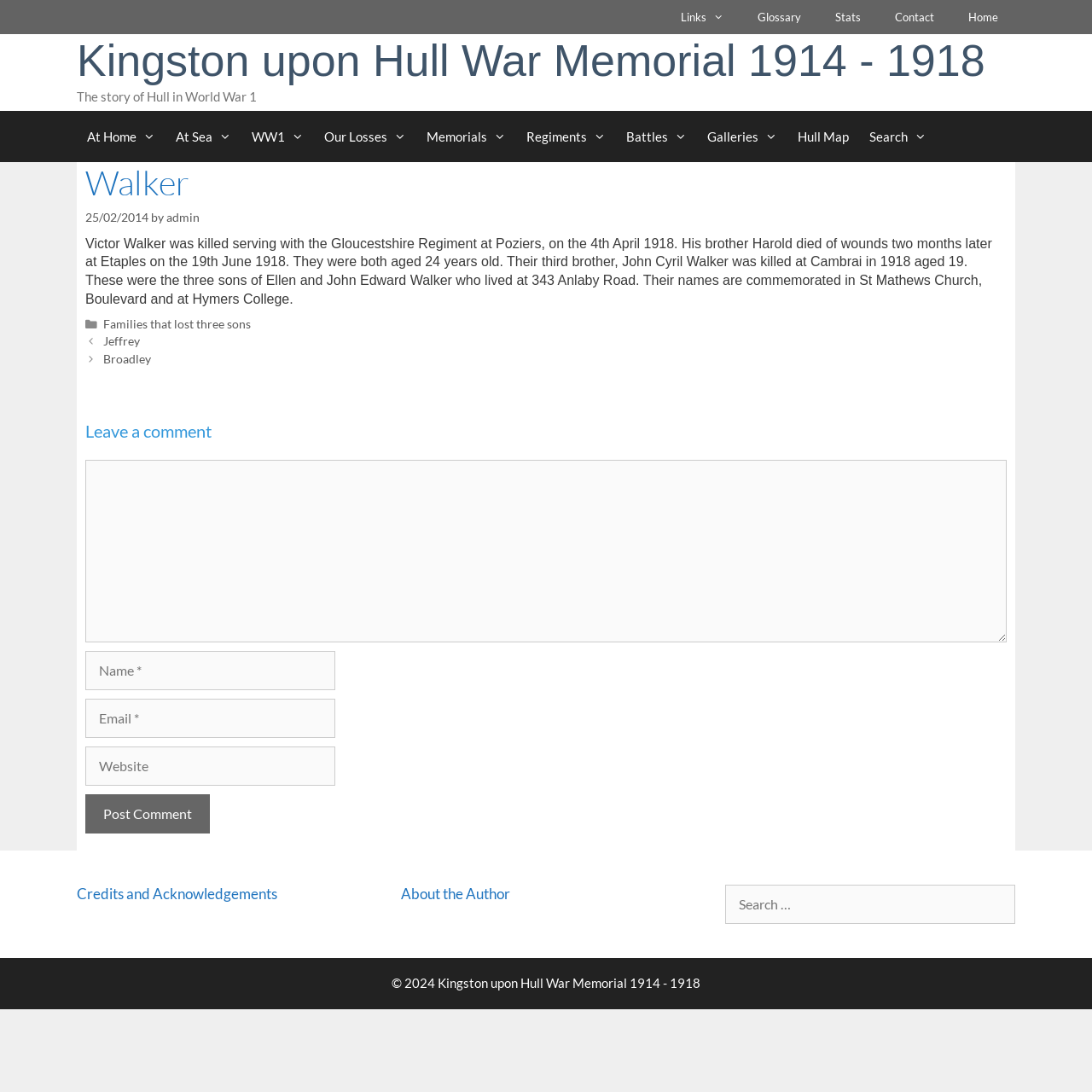Summarize the webpage with a detailed and informative caption.

This webpage is dedicated to the Kingston upon Hull War Memorial, which commemorates the lives lost during World War I. At the top of the page, there are several links, including "Skip to content", "Links", "Glossary", "Stats", "Contact", and "Home", which are aligned horizontally across the top of the page.

Below these links, there is a prominent link to "Kingston upon Hull War Memorial 1914 - 1918", which takes center stage on the page. To the left of this link, there is a brief description of the story of Hull in World War I.

The main content of the page is divided into several sections, each with its own set of links. The first section, "At Home", contains links to topics such as "Home life", "Hull Housing & “Homes Fit for Heroes”", and "Air Raids on Hull". The second section, "At Sea", has links to topics like "WW1" and "The Western Front". The third section, "Our Losses", contains links to topics such as "WW1 Casualties", "Hull Casualties", and "Brothers that died".

There are also sections dedicated to "Memorials", which includes links to various war memorials in Hull, such as "Hull Street War Memorials" and "St Matthew’s Church, WW1 Memorial". Throughout the page, there are over 50 links to different topics related to World War I and its impact on Hull.

Overall, the webpage is a comprehensive resource for those interested in learning about the history of Hull during World War I, with a focus on the lives lost and the memorials that commemorate them.